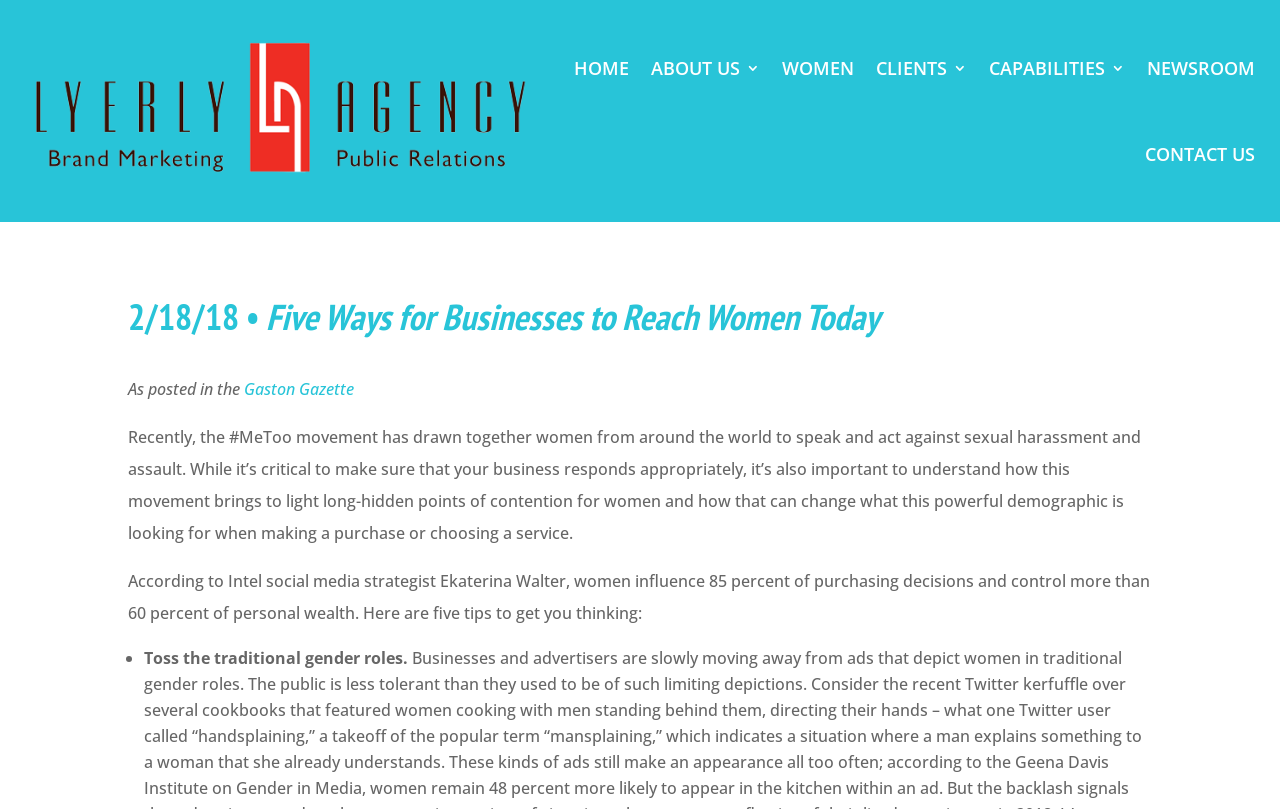Determine the coordinates of the bounding box that should be clicked to complete the instruction: "read the article title". The coordinates should be represented by four float numbers between 0 and 1: [left, top, right, bottom].

[0.1, 0.369, 0.9, 0.426]